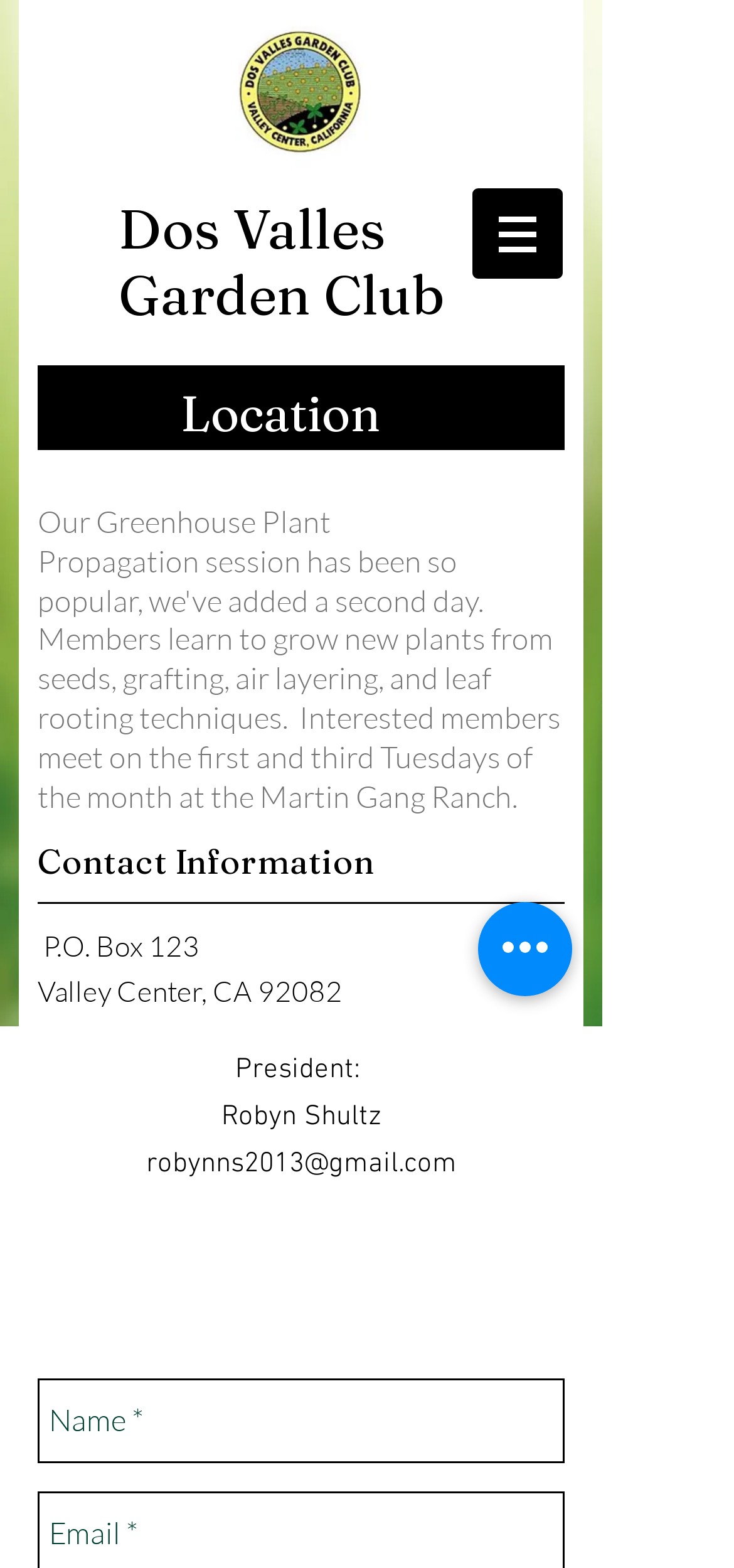What is the email address of the president?
Answer with a single word or phrase, using the screenshot for reference.

robynns2013@gmail.com